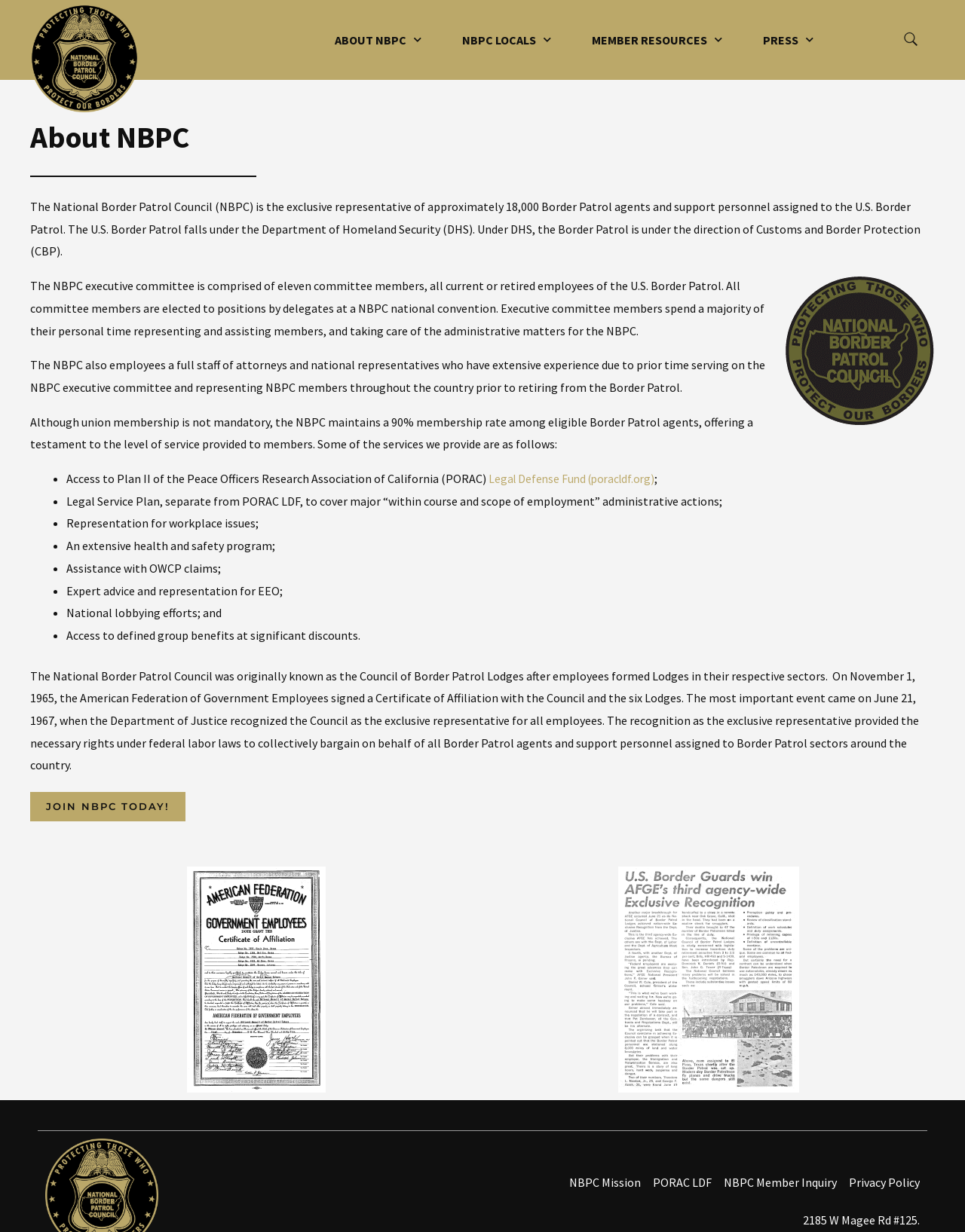What is the purpose of the NBPC?
Kindly offer a detailed explanation using the data available in the image.

The purpose of the NBPC can be inferred from the text, which states 'The National Border Patrol Council (NBPC) is the exclusive representative of approximately 18,000 Border Patrol agents and support personnel assigned to the U.S. Border Patrol.' and lists various services provided to members, such as legal defense, representation, and health and safety programs.